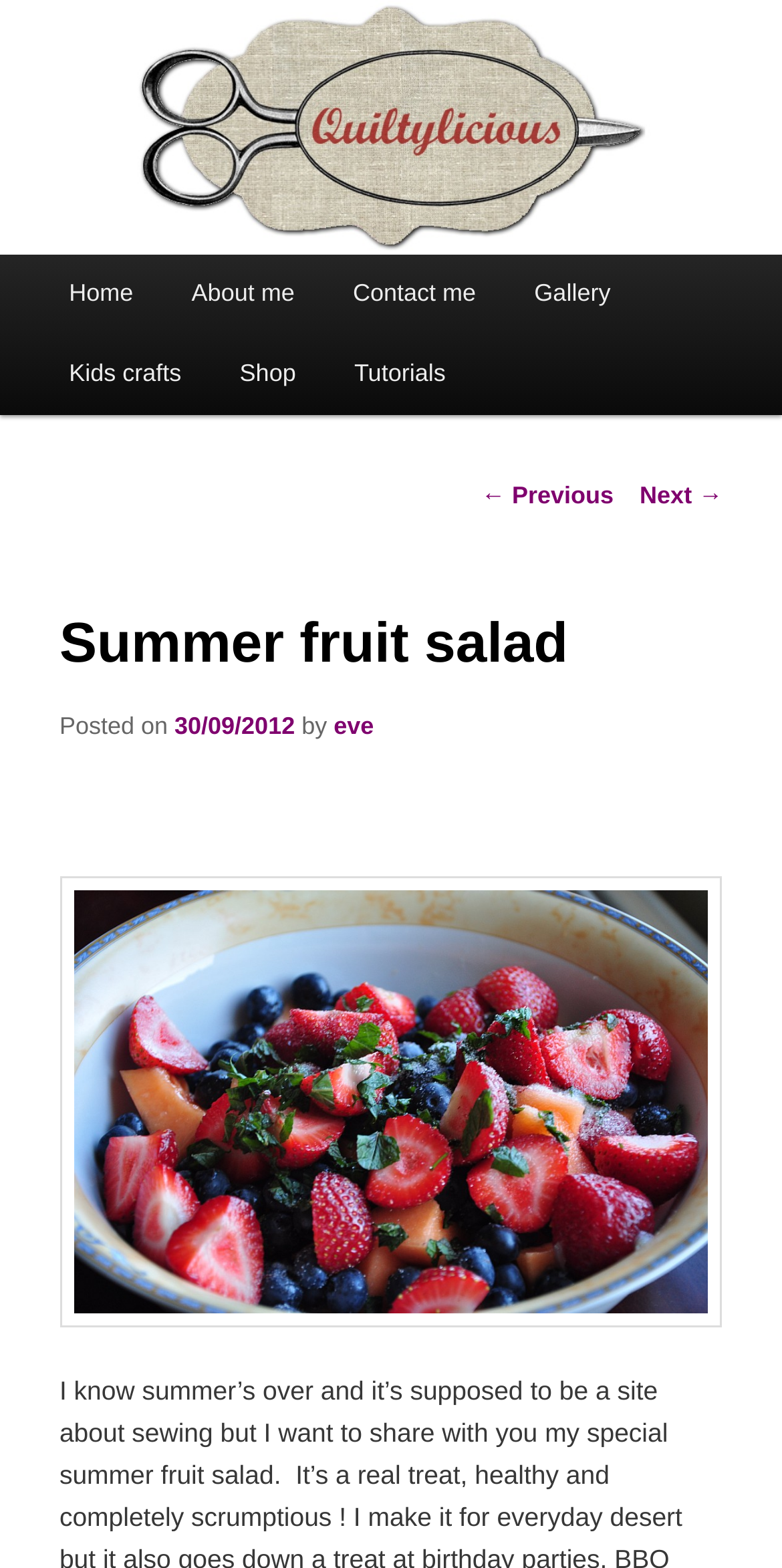Could you find the bounding box coordinates of the clickable area to complete this instruction: "visit about me page"?

[0.208, 0.163, 0.414, 0.214]